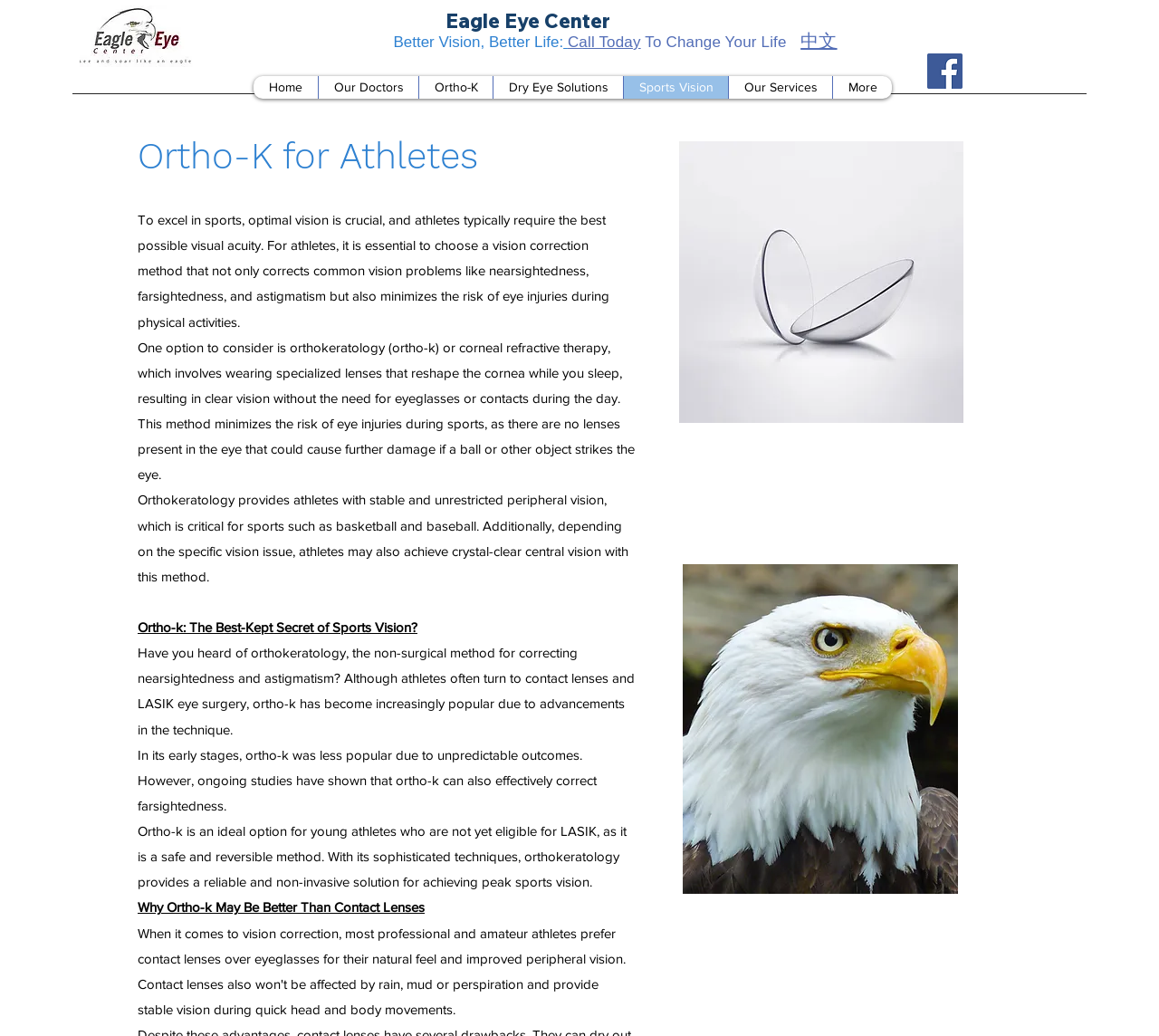Determine the bounding box coordinates of the element that should be clicked to execute the following command: "Go to Sports Vision".

[0.538, 0.073, 0.628, 0.095]